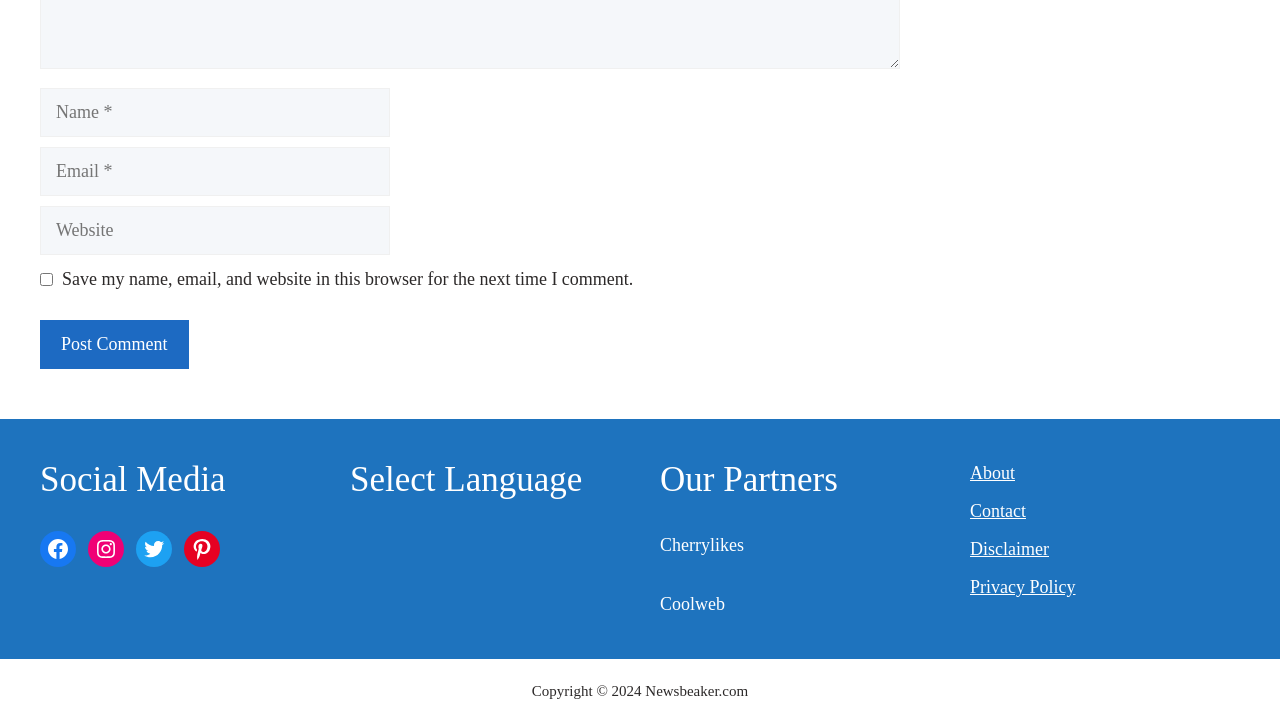Respond with a single word or phrase for the following question: 
What is the purpose of the checkbox?

Save comment info